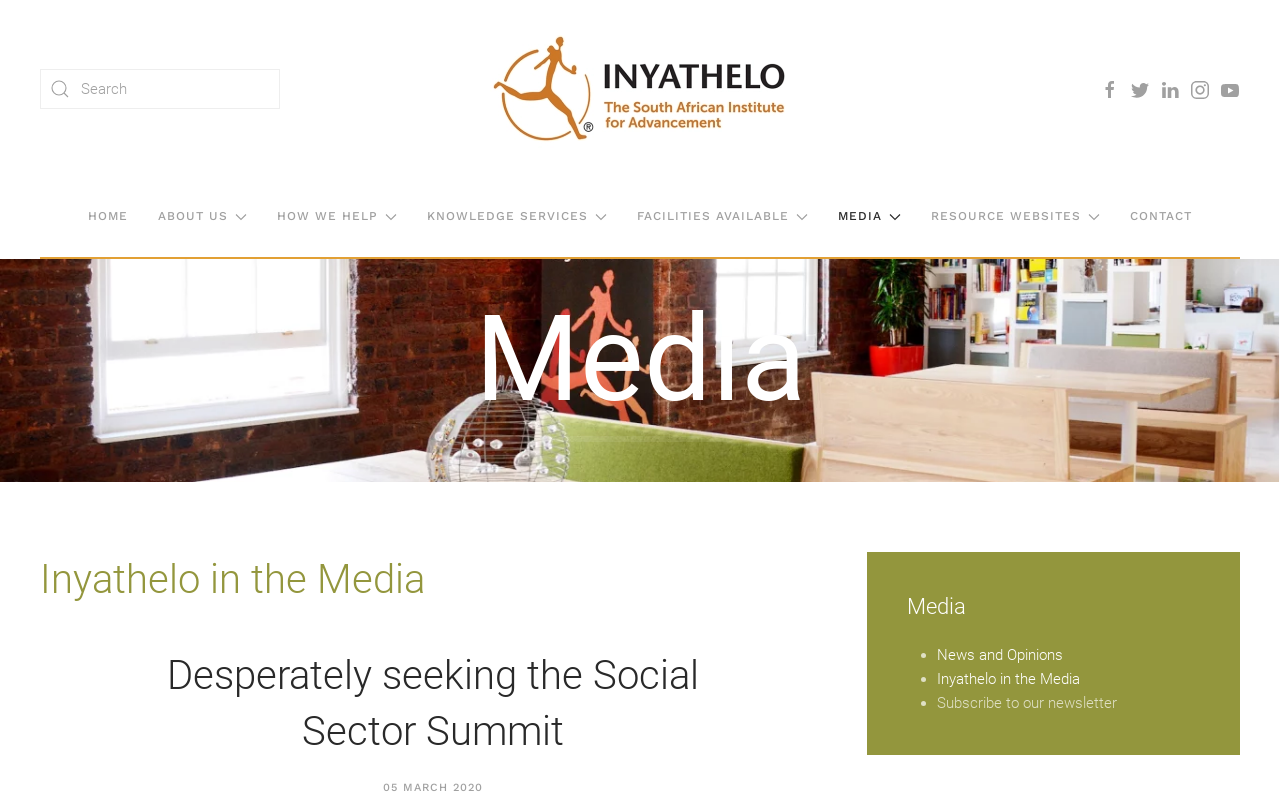Give a succinct answer to this question in a single word or phrase: 
What is the date of the news article?

05 MARCH 2020